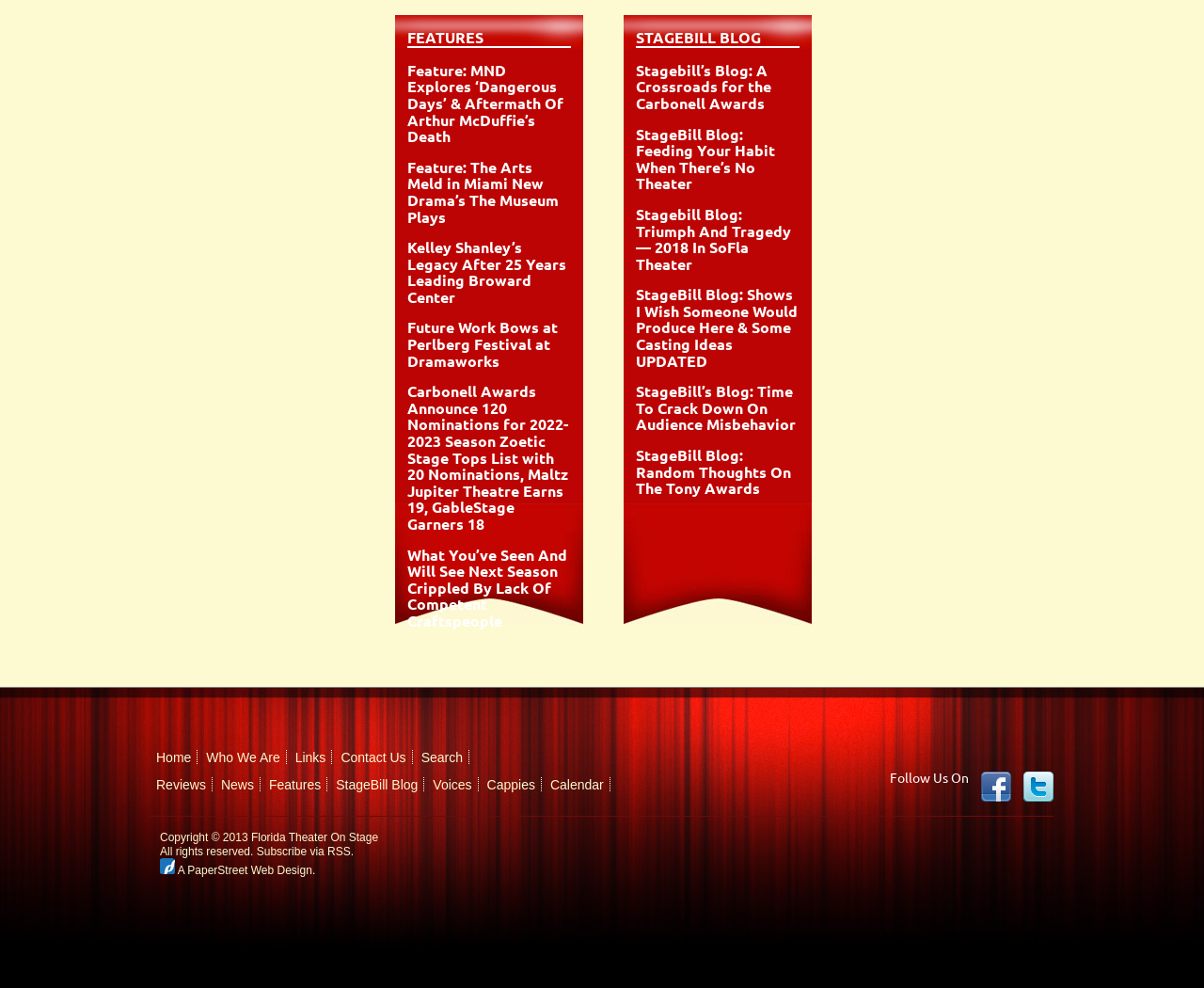From the webpage screenshot, predict the bounding box coordinates (top-left x, top-left y, bottom-right x, bottom-right y) for the UI element described here: Cappies

[0.404, 0.787, 0.445, 0.802]